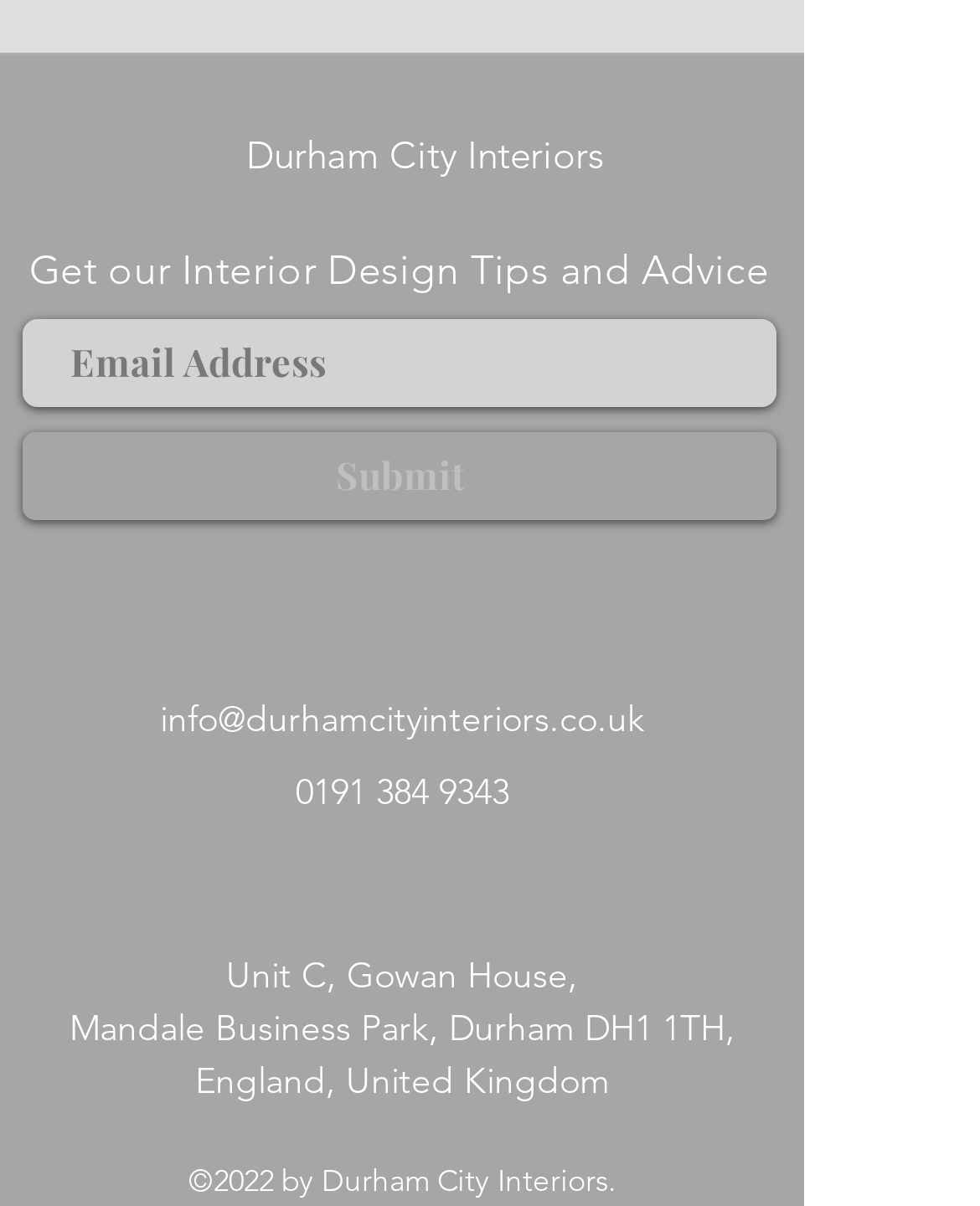Find the bounding box coordinates of the clickable element required to execute the following instruction: "Submit". Provide the coordinates as four float numbers between 0 and 1, i.e., [left, top, right, bottom].

[0.023, 0.358, 0.792, 0.431]